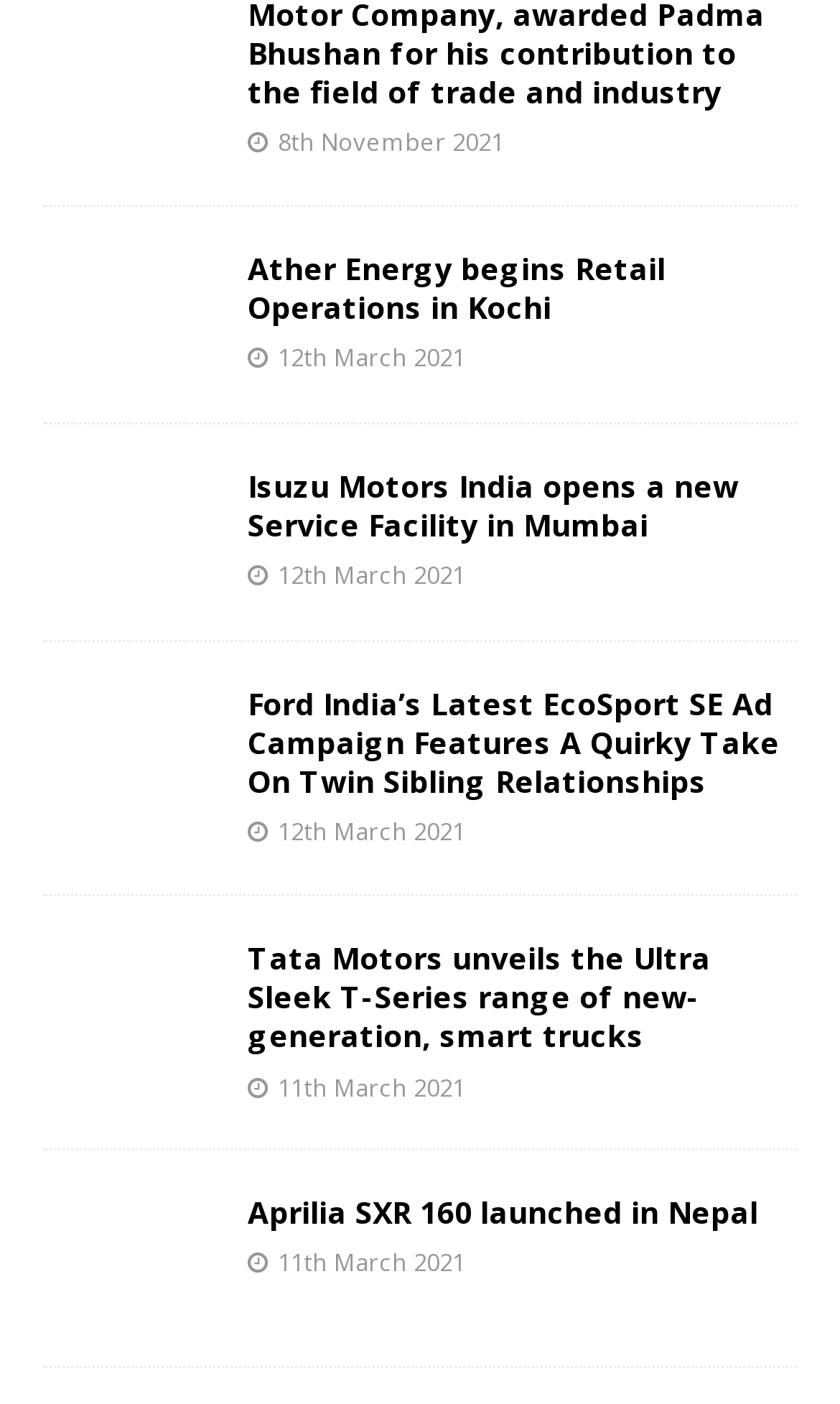Identify the bounding box coordinates of the region that needs to be clicked to carry out this instruction: "Provide website feedback". Provide these coordinates as four float numbers ranging from 0 to 1, i.e., [left, top, right, bottom].

None